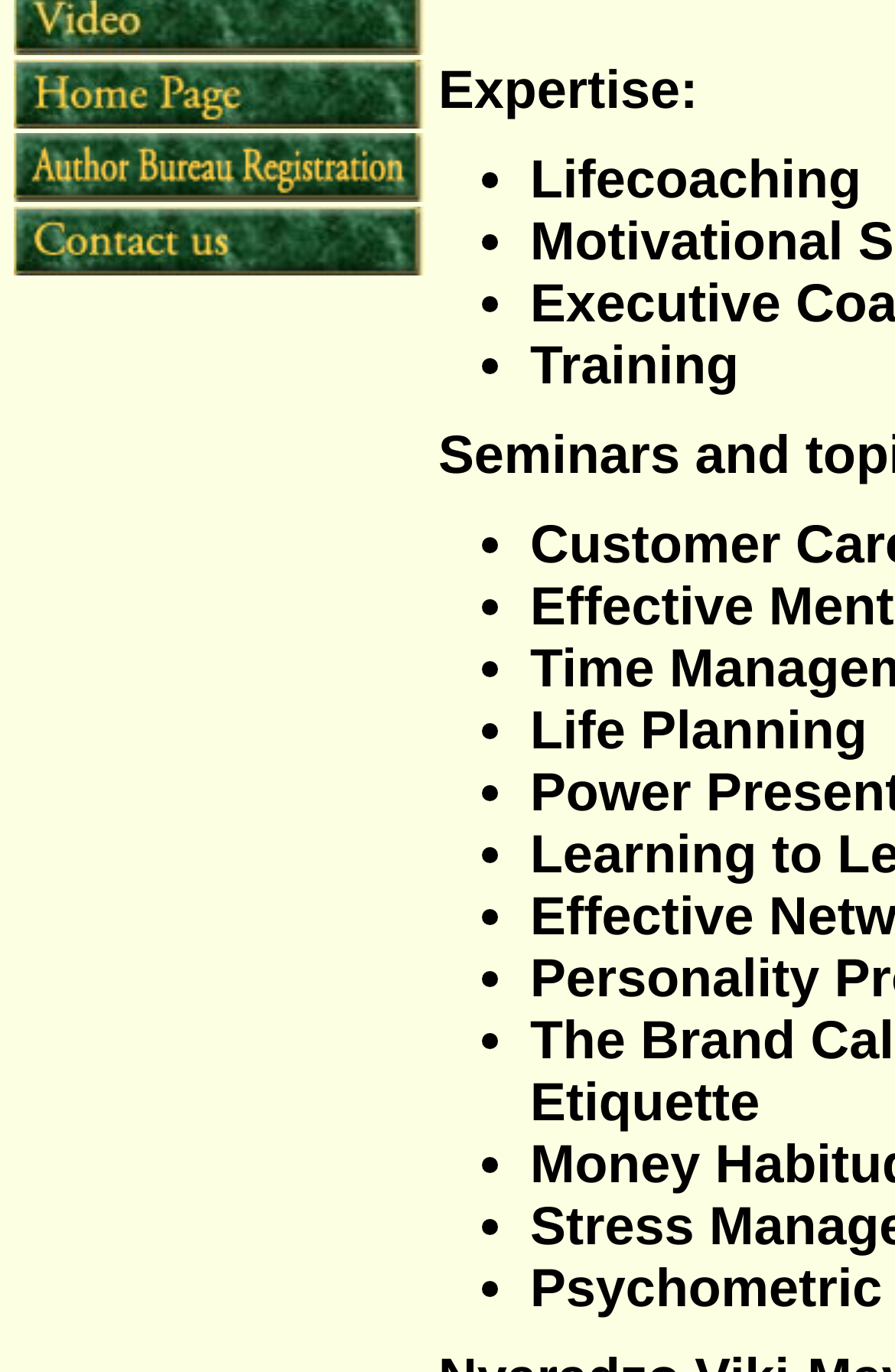Find the bounding box of the element with the following description: "alt="Contact Us" name="contact"". The coordinates must be four float numbers between 0 and 1, formatted as [left, top, right, bottom].

[0.0, 0.184, 0.49, 0.207]